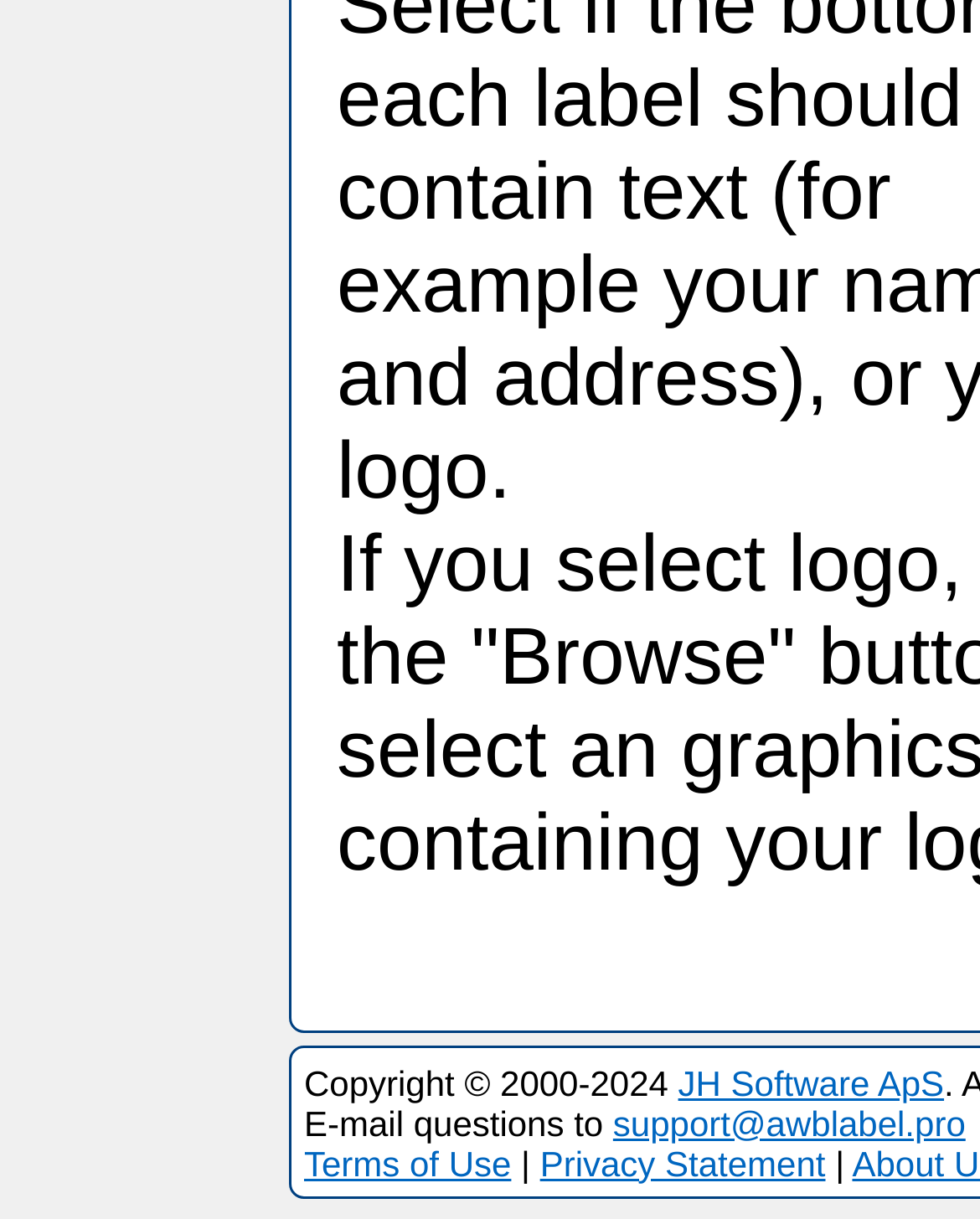Please find the bounding box for the UI component described as follows: "Privacy Statement".

[0.551, 0.937, 0.842, 0.97]